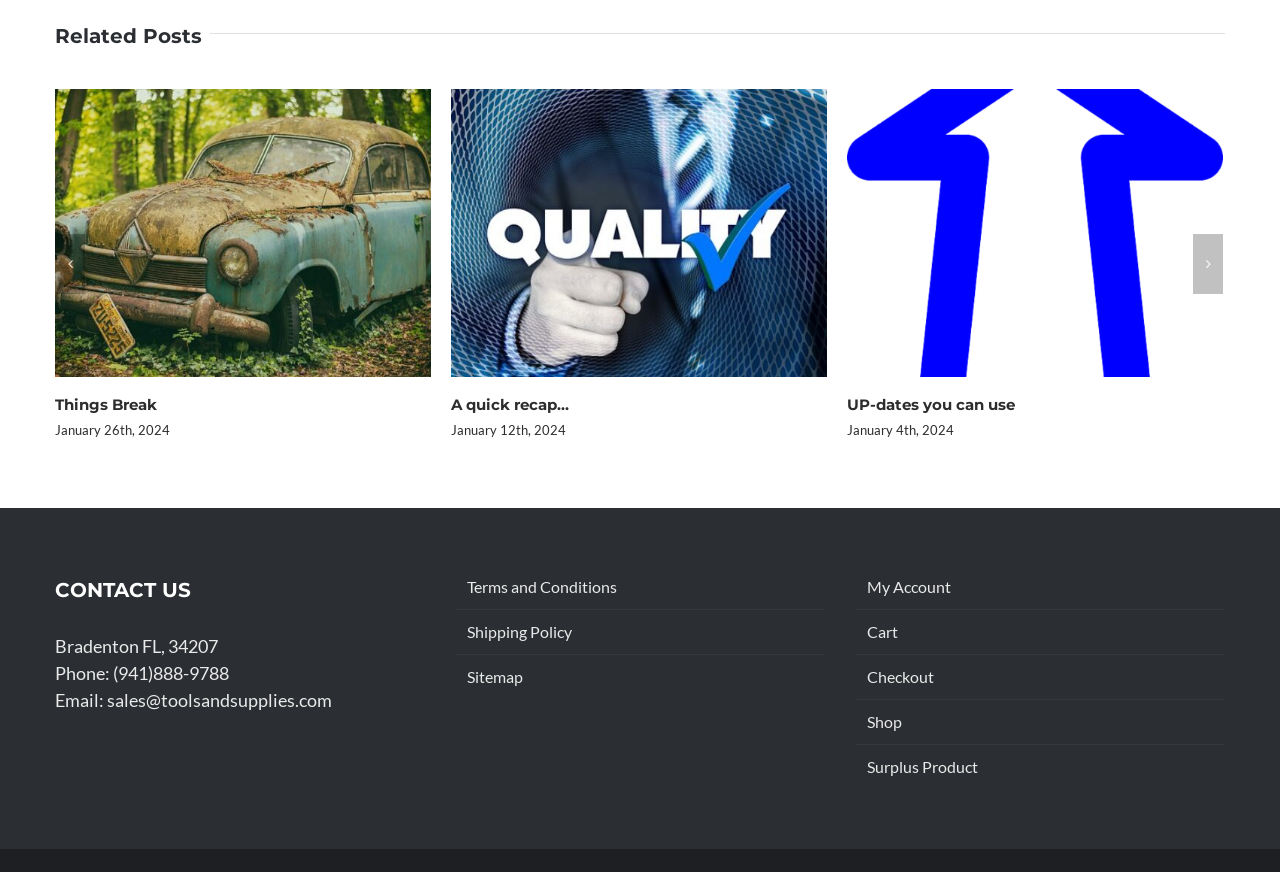Could you indicate the bounding box coordinates of the region to click in order to complete this instruction: "Download the latest Firmware for Samsung Galaxy A7 2016 SM-A710F".

None